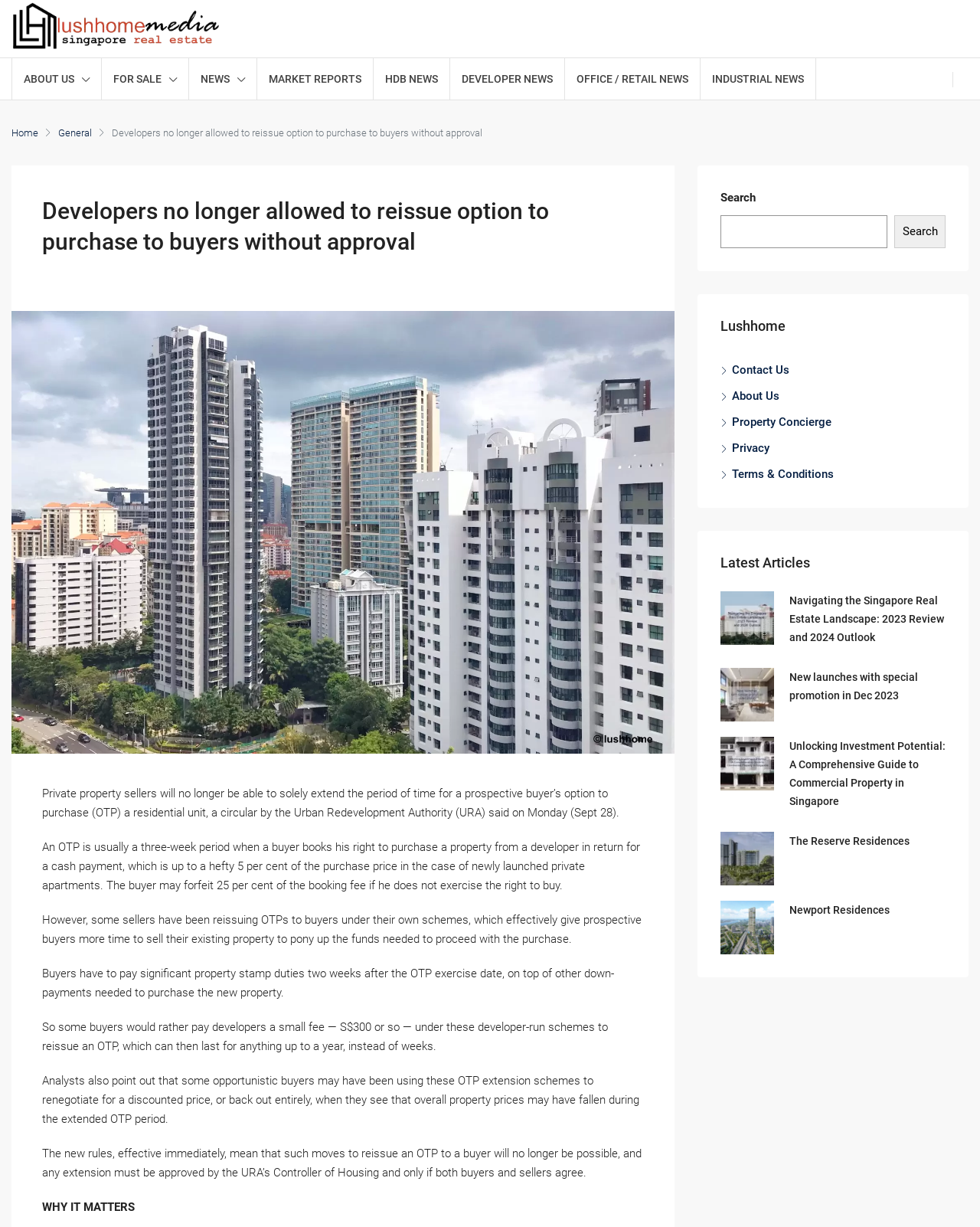Determine the coordinates of the bounding box for the clickable area needed to execute this instruction: "View the 'The Reserve Residences' property".

[0.805, 0.68, 0.928, 0.69]